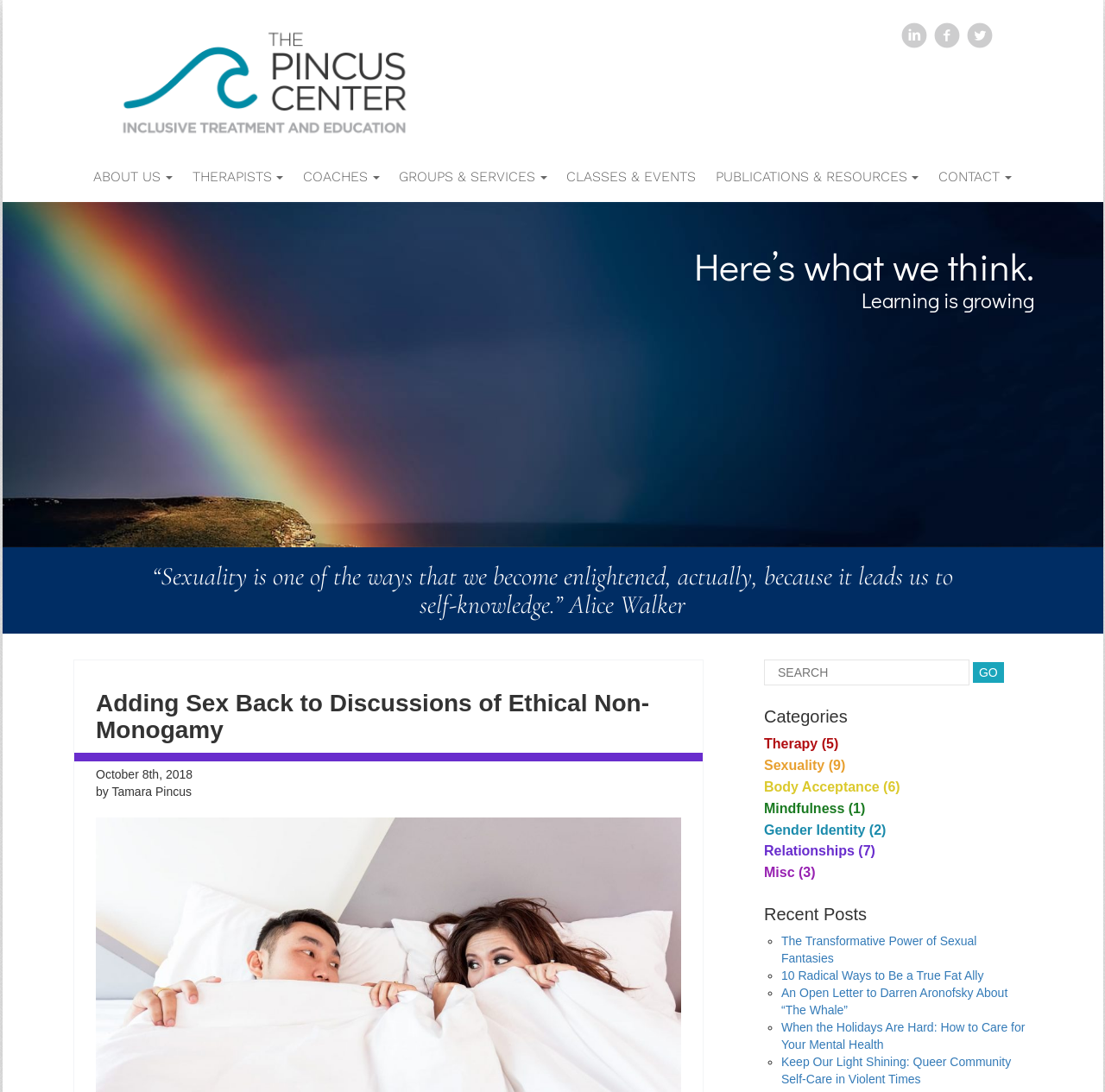Please determine the bounding box coordinates of the area that needs to be clicked to complete this task: 'Click the GO button'. The coordinates must be four float numbers between 0 and 1, formatted as [left, top, right, bottom].

[0.88, 0.606, 0.908, 0.625]